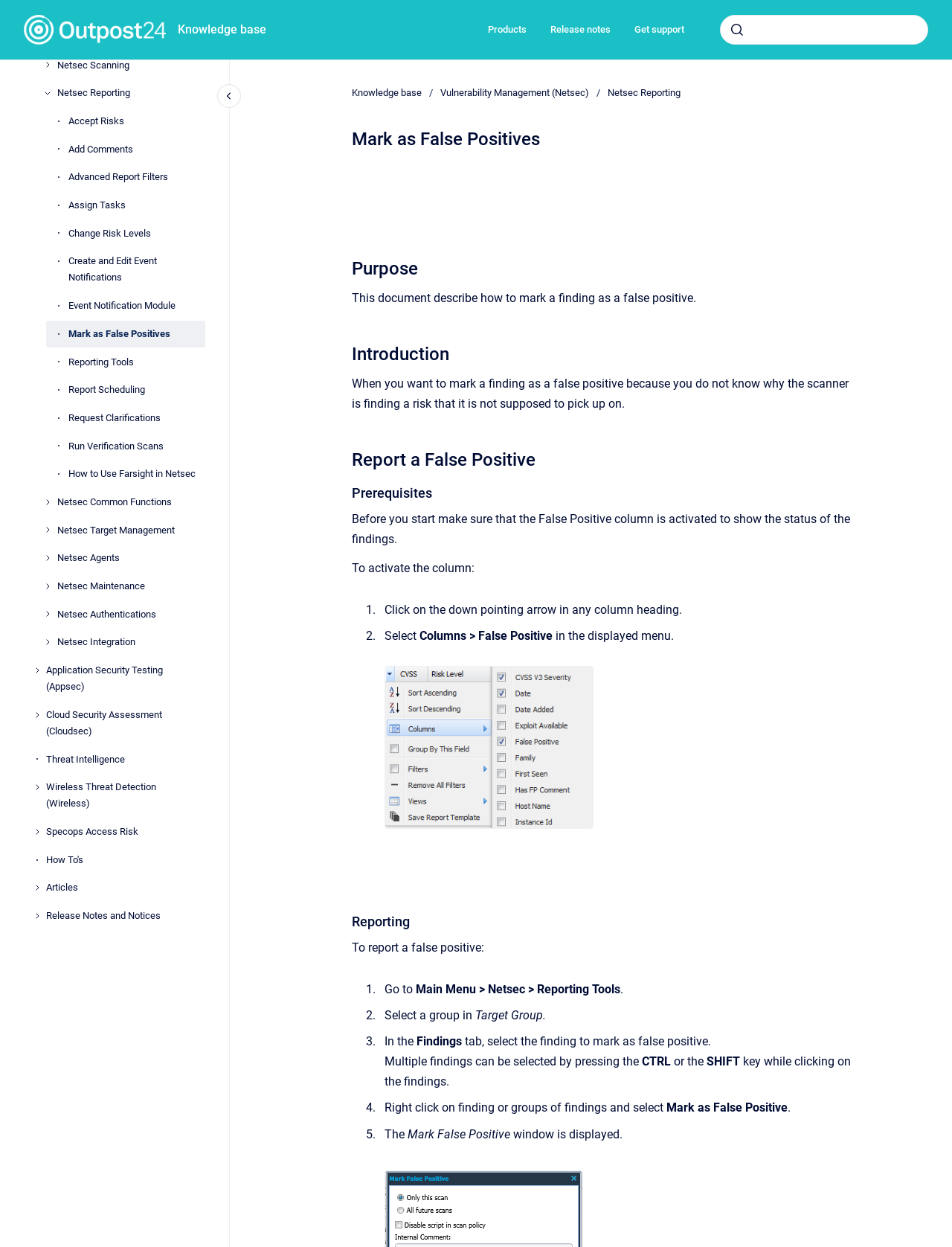What is the principal heading displayed on the webpage?

Mark as False Positives